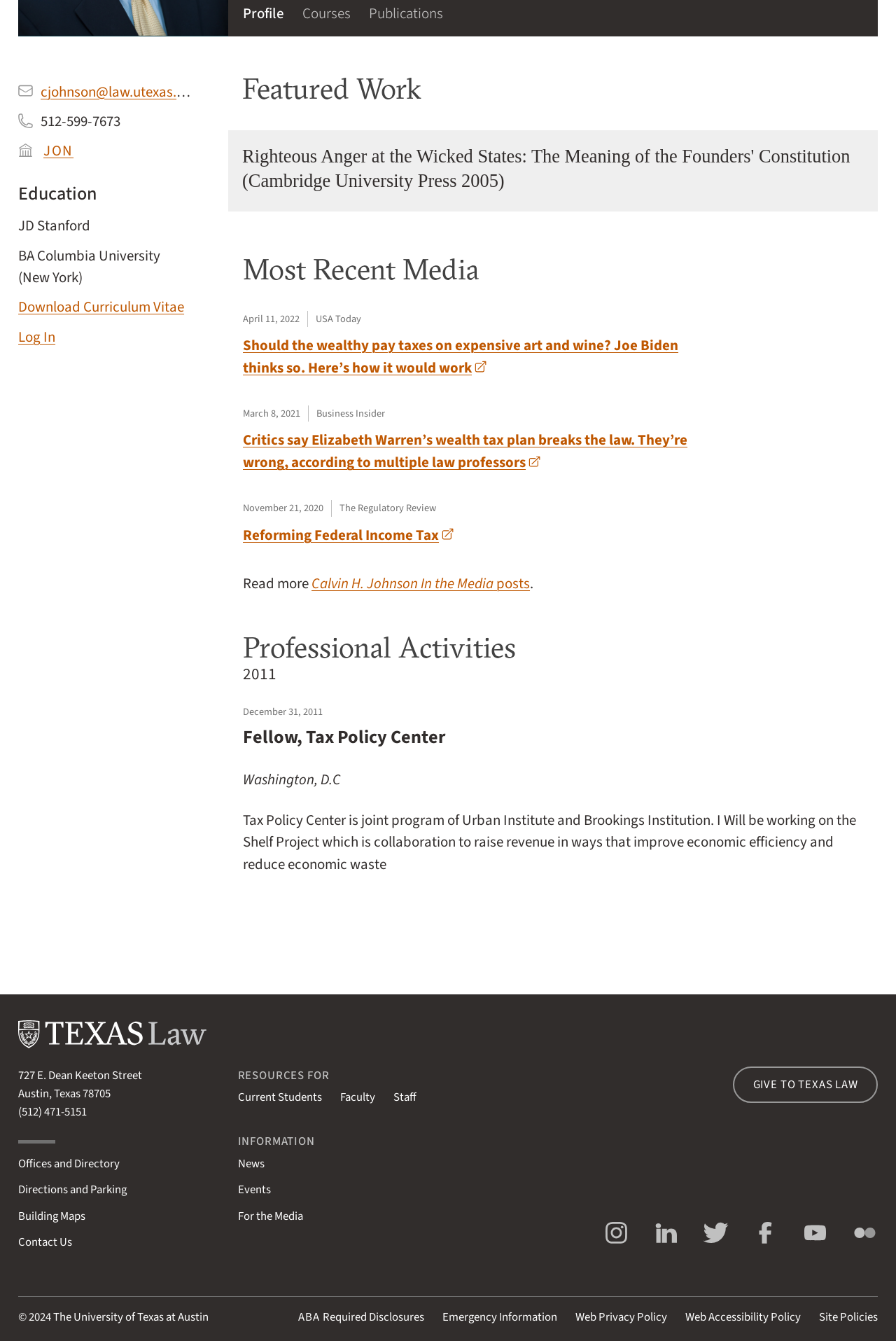Find the bounding box of the UI element described as follows: "Clients".

None